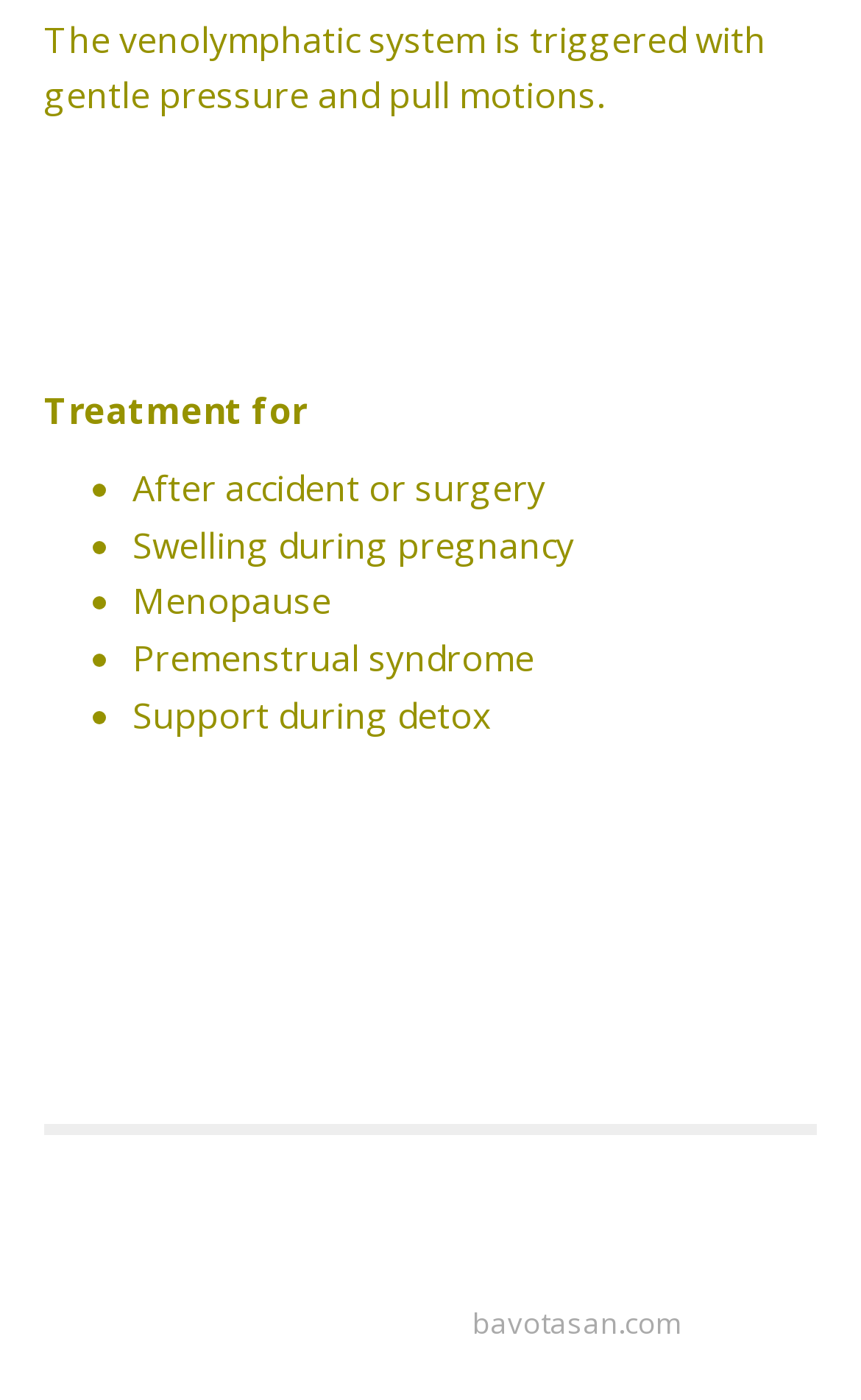Answer the question in one word or a short phrase:
How many health conditions are listed on the webpage?

5